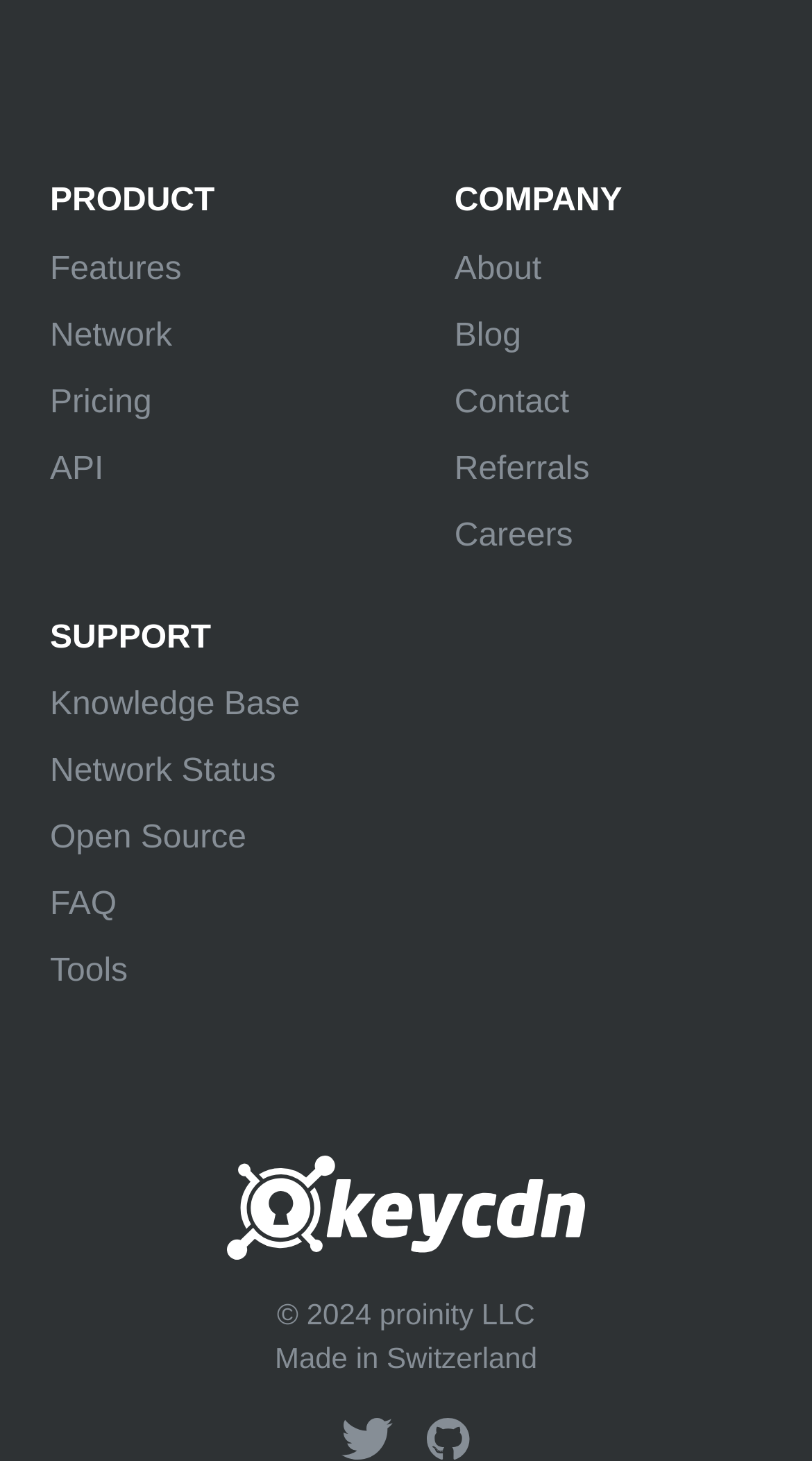Please specify the bounding box coordinates of the element that should be clicked to execute the given instruction: 'View the FAQ'. Ensure the coordinates are four float numbers between 0 and 1, expressed as [left, top, right, bottom].

[0.062, 0.608, 0.144, 0.632]